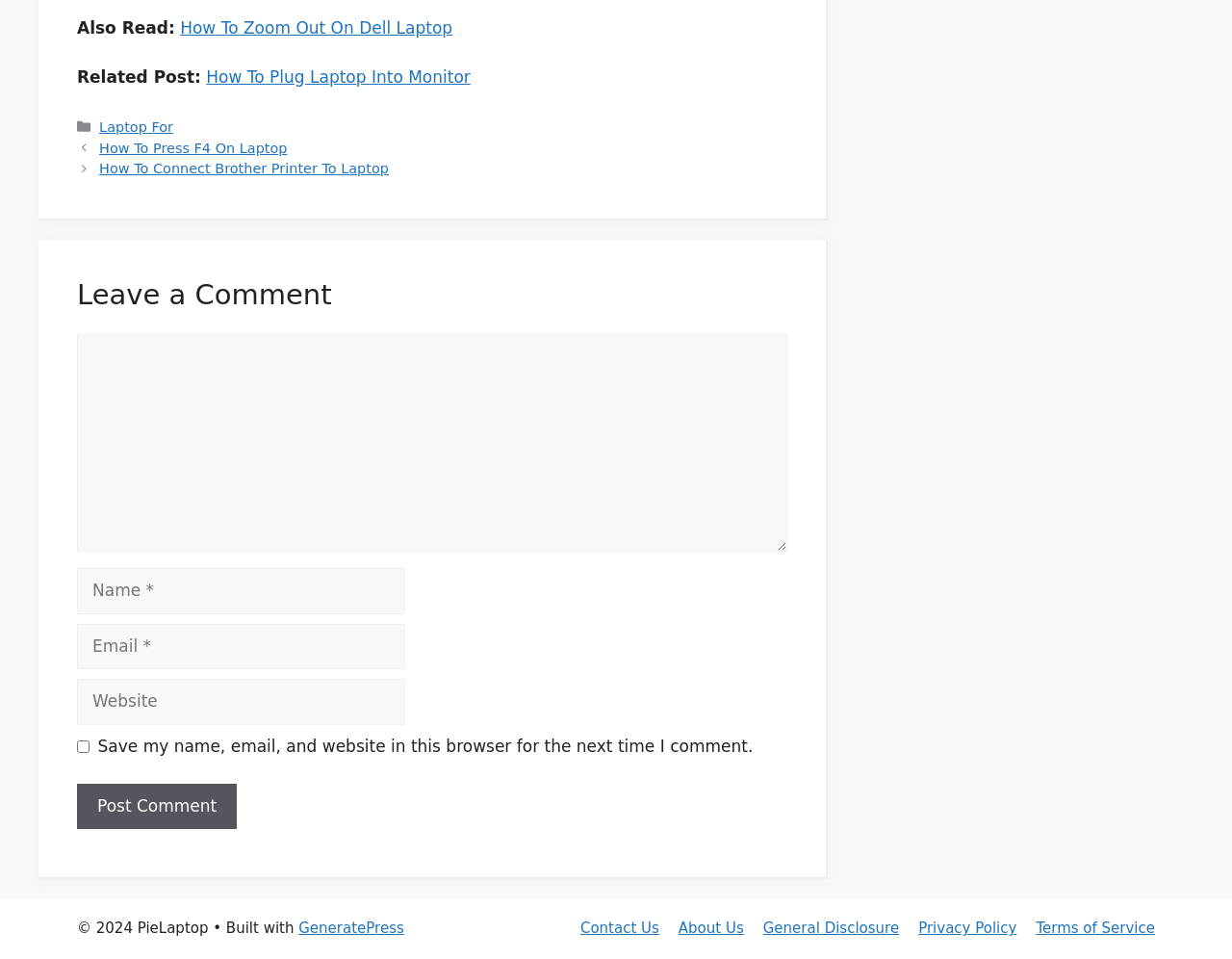Please determine the bounding box coordinates of the section I need to click to accomplish this instruction: "Leave a comment".

[0.062, 0.29, 0.639, 0.328]